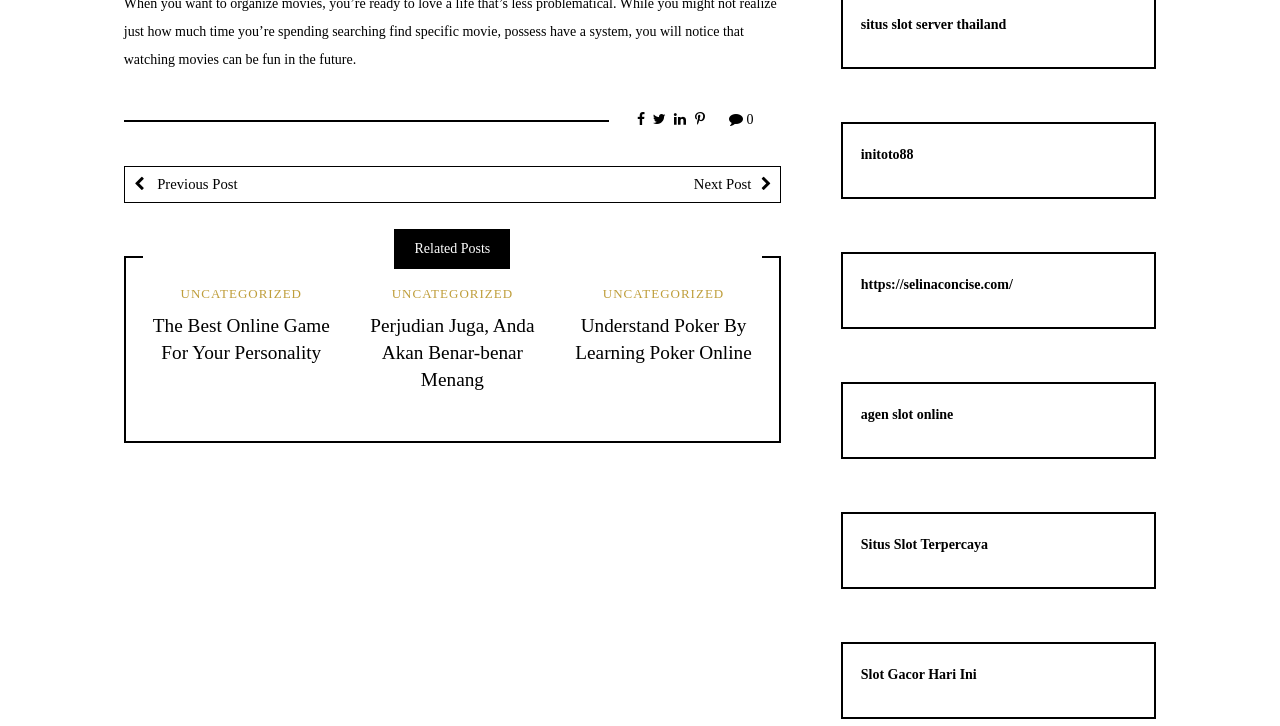Determine the bounding box coordinates for the region that must be clicked to execute the following instruction: "Visit the 'situs slot server thailand' website".

[0.672, 0.023, 0.786, 0.044]